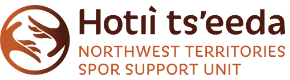Use a single word or phrase to answer the question: 
What is the regional focus of the support unit?

Northwest Territories